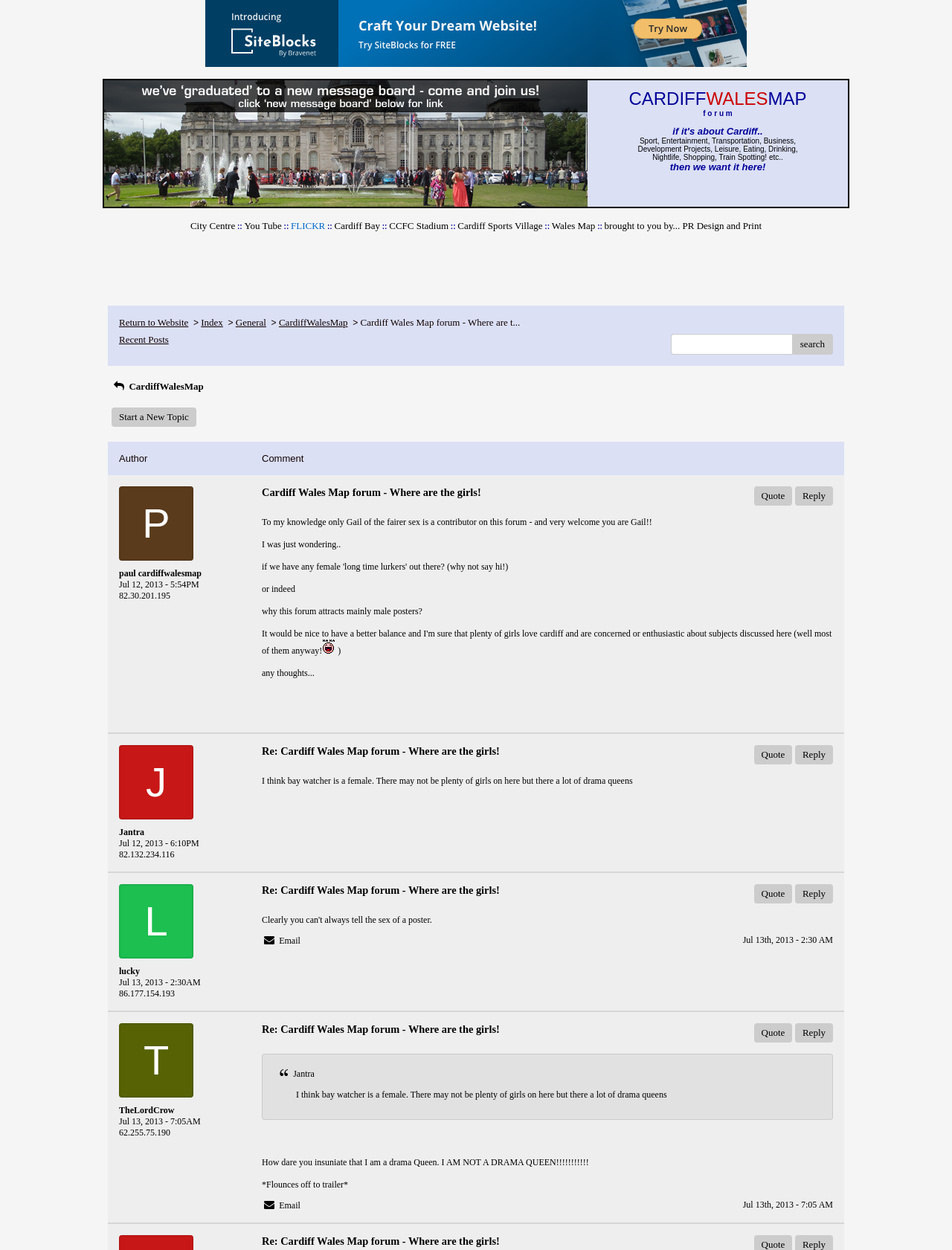Based on the provided description, "Wales Map", find the bounding box of the corresponding UI element in the screenshot.

[0.58, 0.176, 0.625, 0.185]